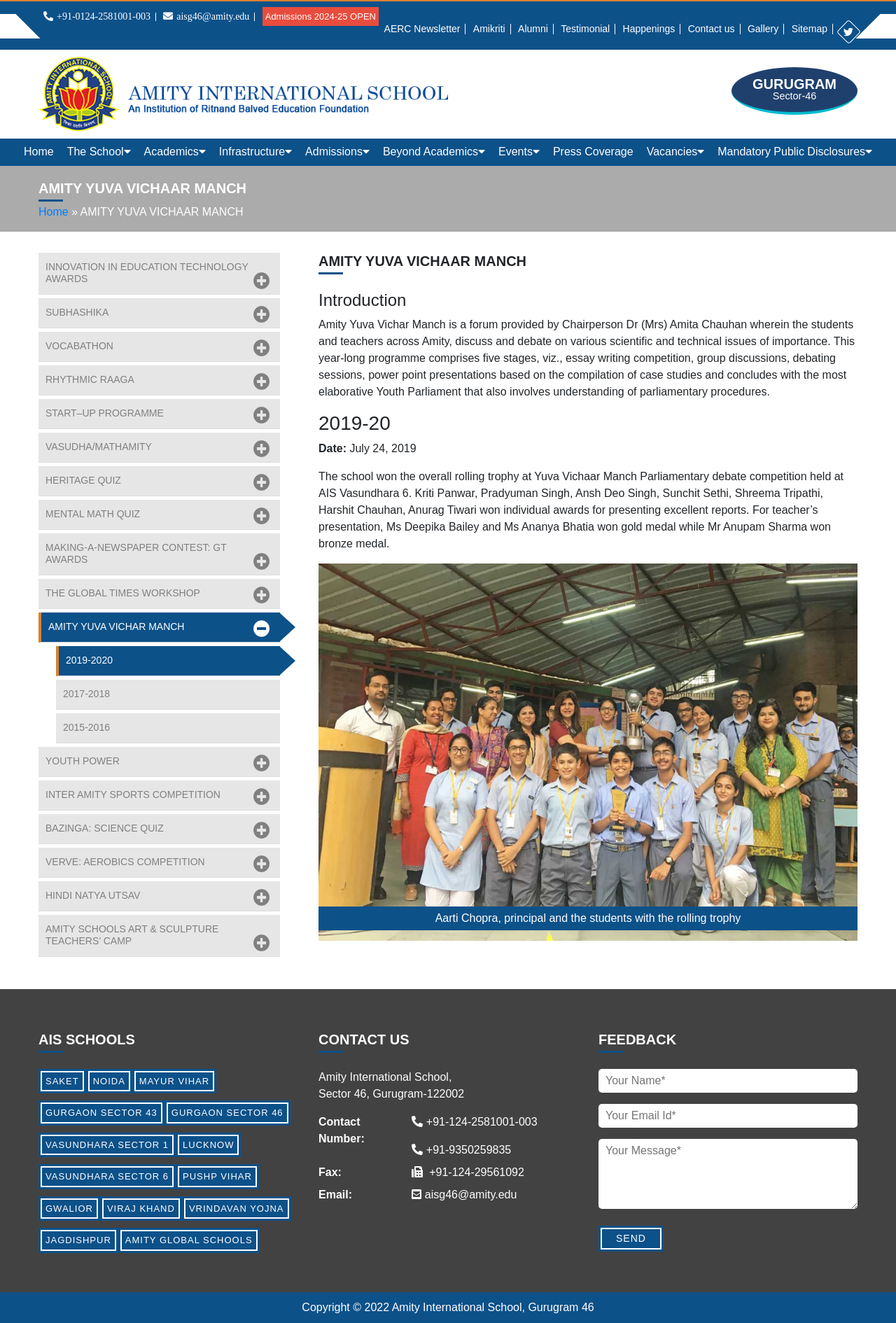Provide the bounding box coordinates in the format (top-left x, top-left y, bottom-right x, bottom-right y). All values are floating point numbers between 0 and 1. Determine the bounding box coordinate of the UI element described as: View details

None